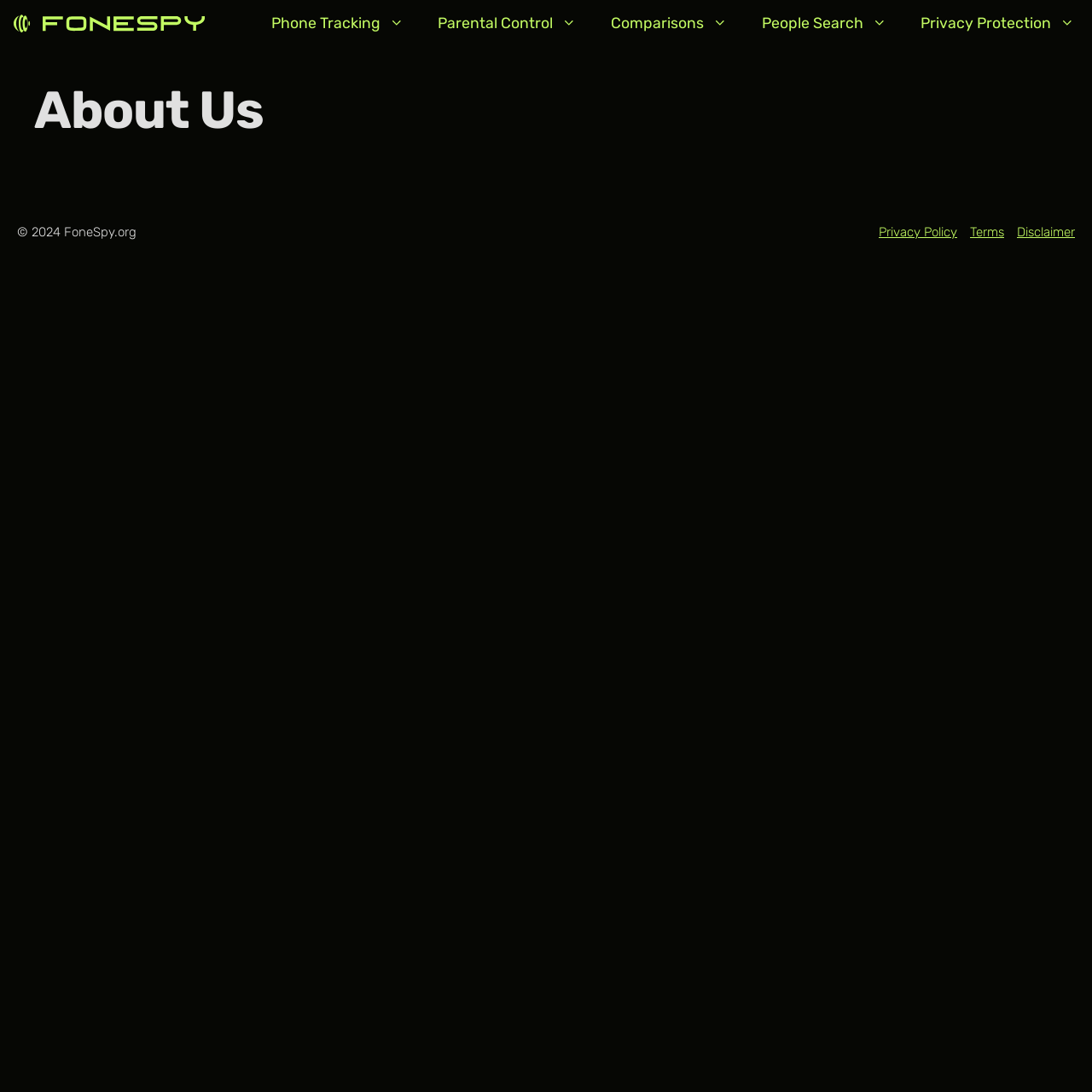Please find the bounding box coordinates of the element that needs to be clicked to perform the following instruction: "learn about phone tracking". The bounding box coordinates should be four float numbers between 0 and 1, represented as [left, top, right, bottom].

[0.232, 0.0, 0.385, 0.042]